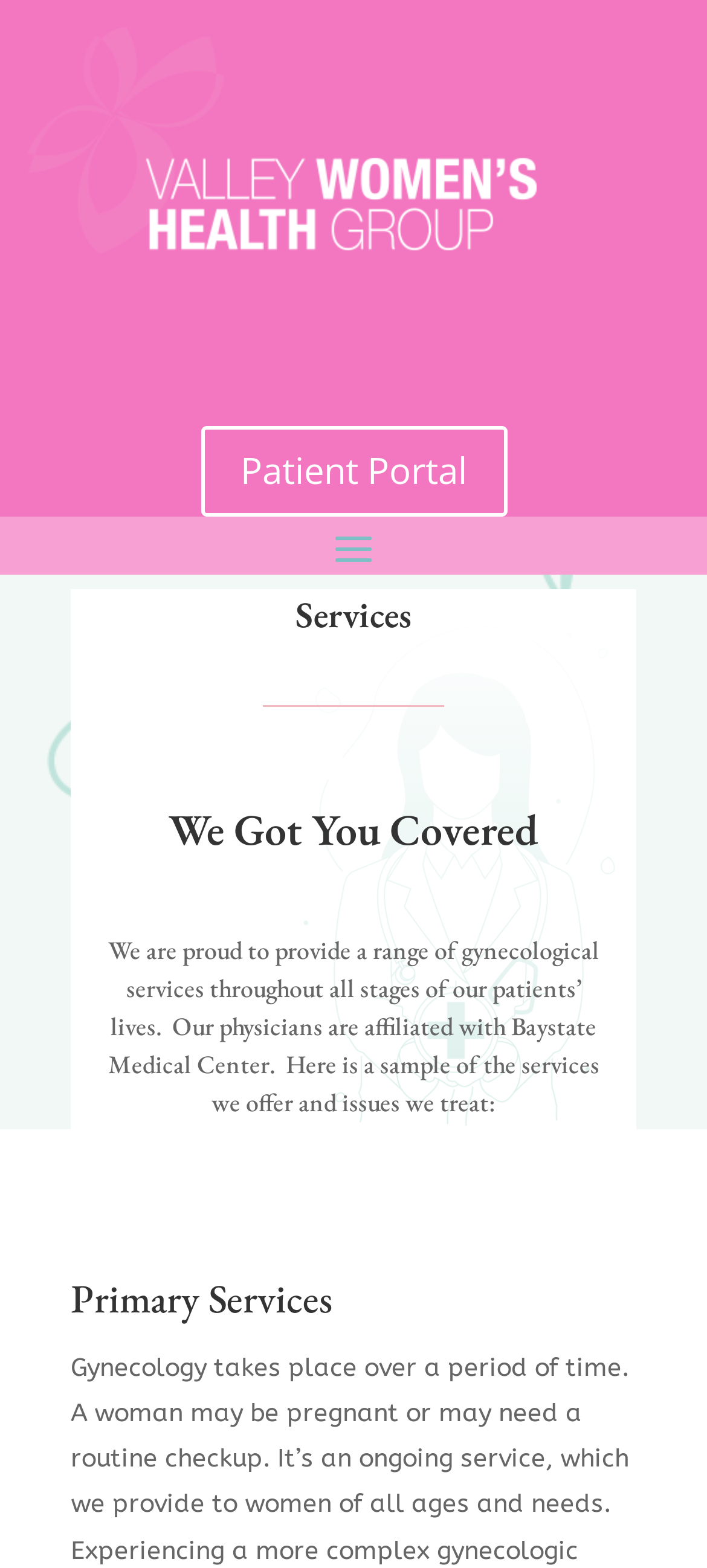Please reply to the following question using a single word or phrase: 
What is the purpose of the patient portal?

Not specified